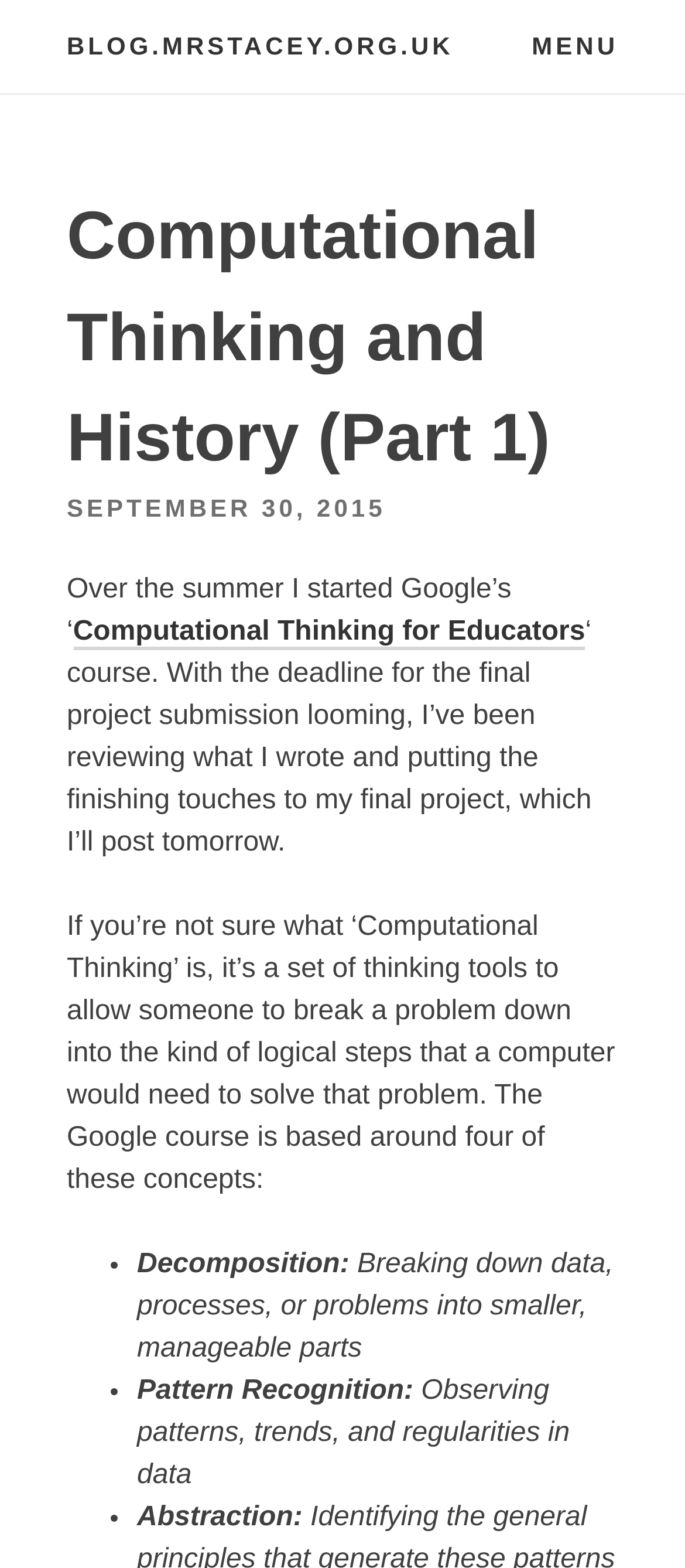What is the name of the Google course mentioned?
Based on the image, respond with a single word or phrase.

Computational Thinking for Educators